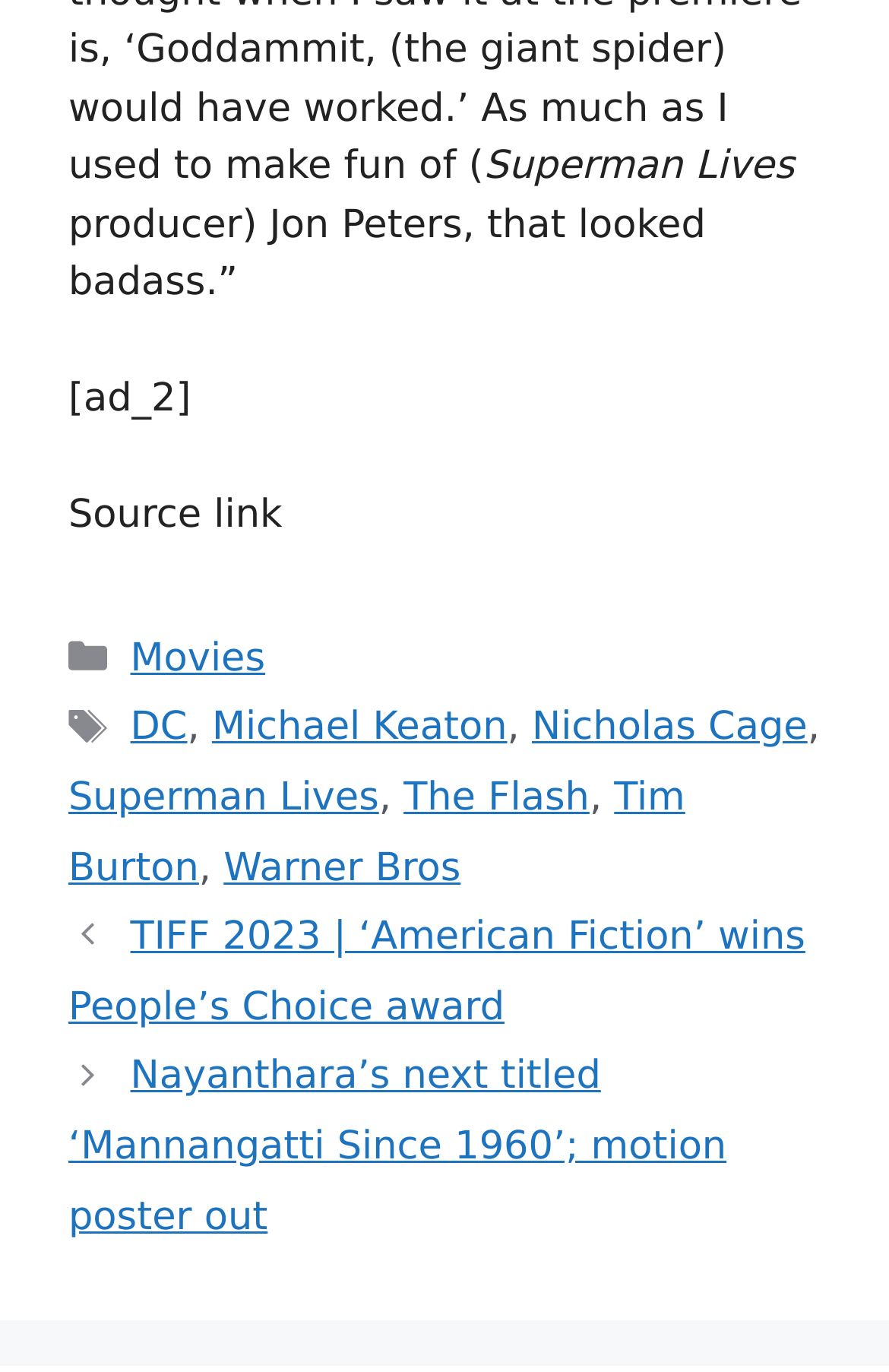Please identify the bounding box coordinates of the area I need to click to accomplish the following instruction: "Read the article about 'Superman Lives'".

[0.077, 0.565, 0.426, 0.598]